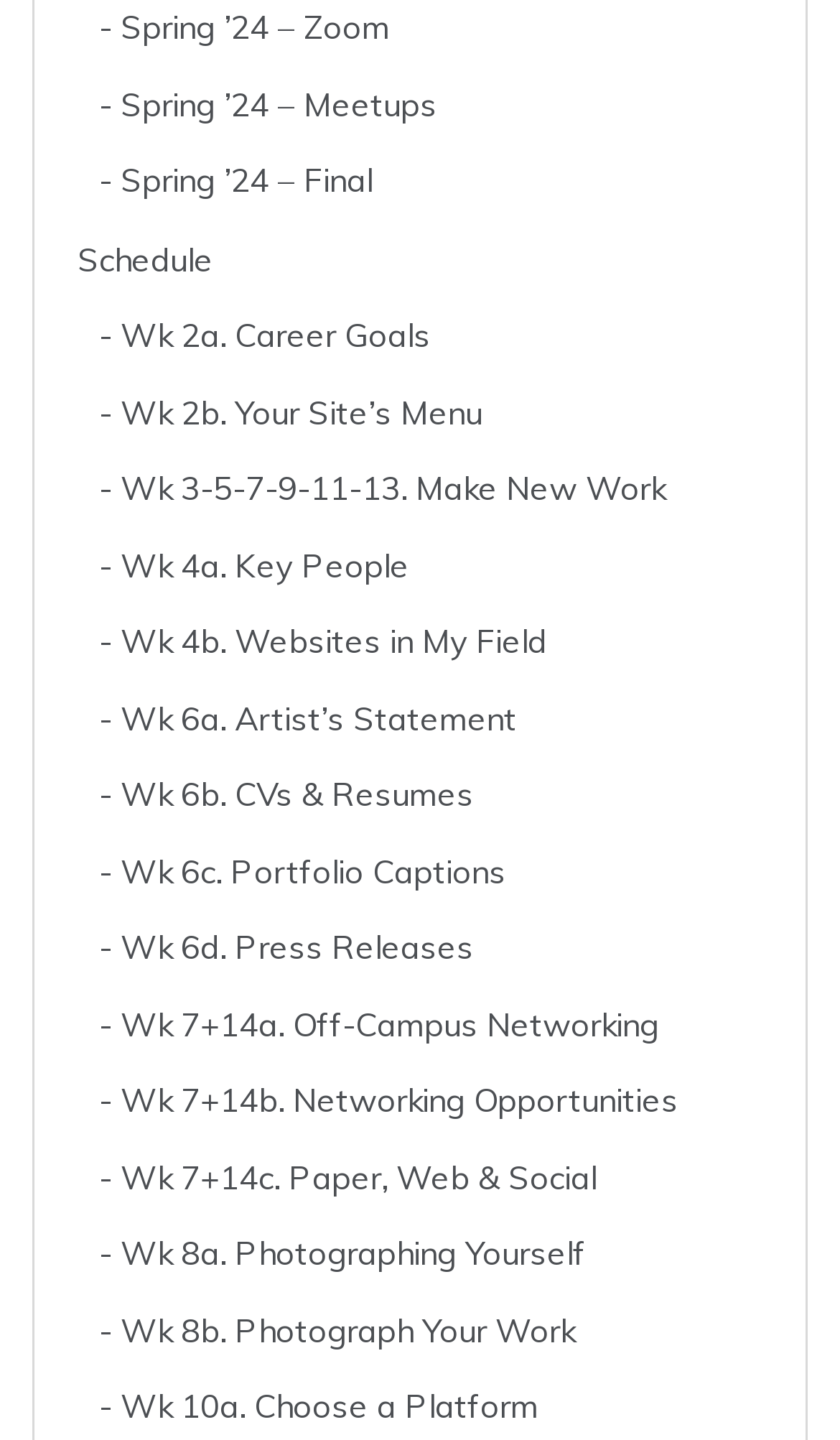Using the webpage screenshot and the element description name="op" value="Search", determine the bounding box coordinates. Specify the coordinates in the format (top-left x, top-left y, bottom-right x, bottom-right y) with values ranging from 0 to 1.

None